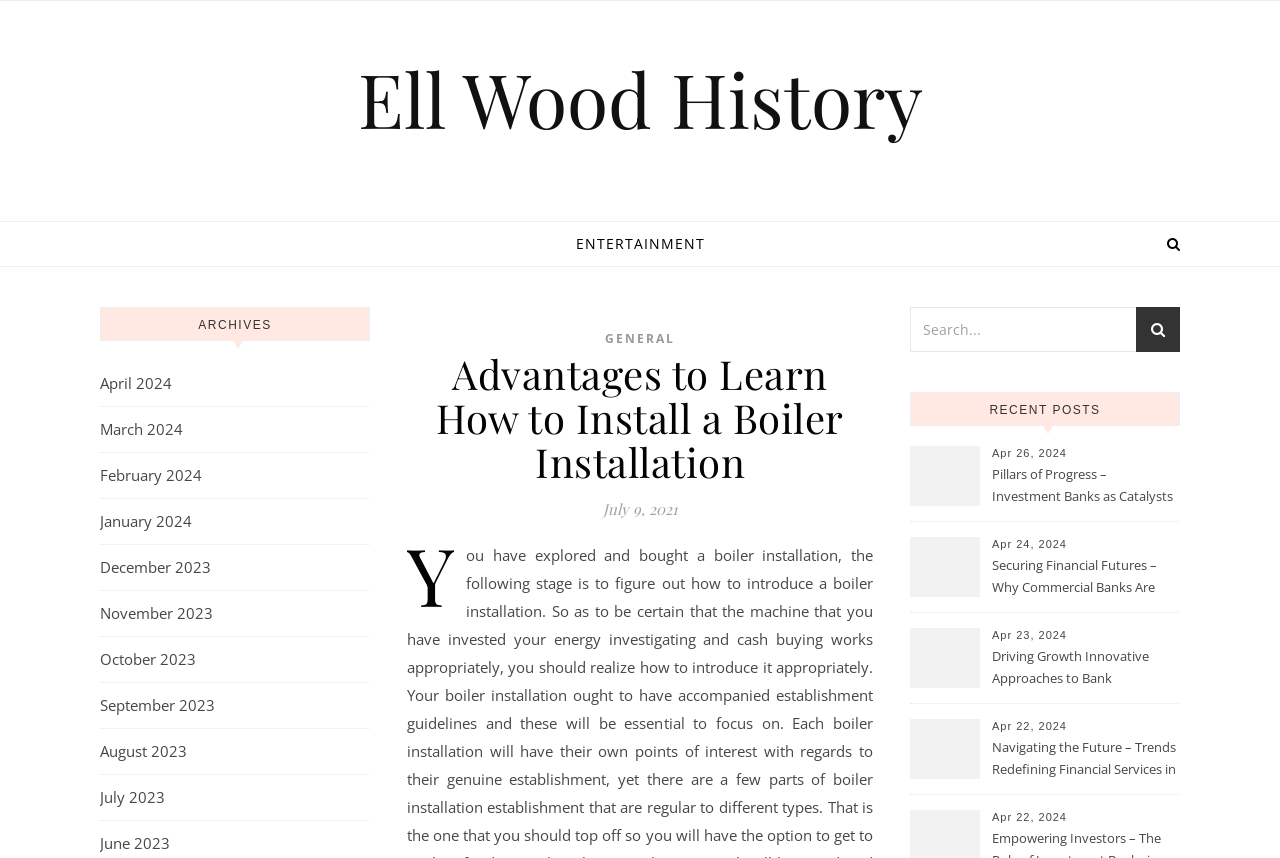Determine the bounding box coordinates of the UI element described by: "November 2023".

[0.078, 0.689, 0.166, 0.741]